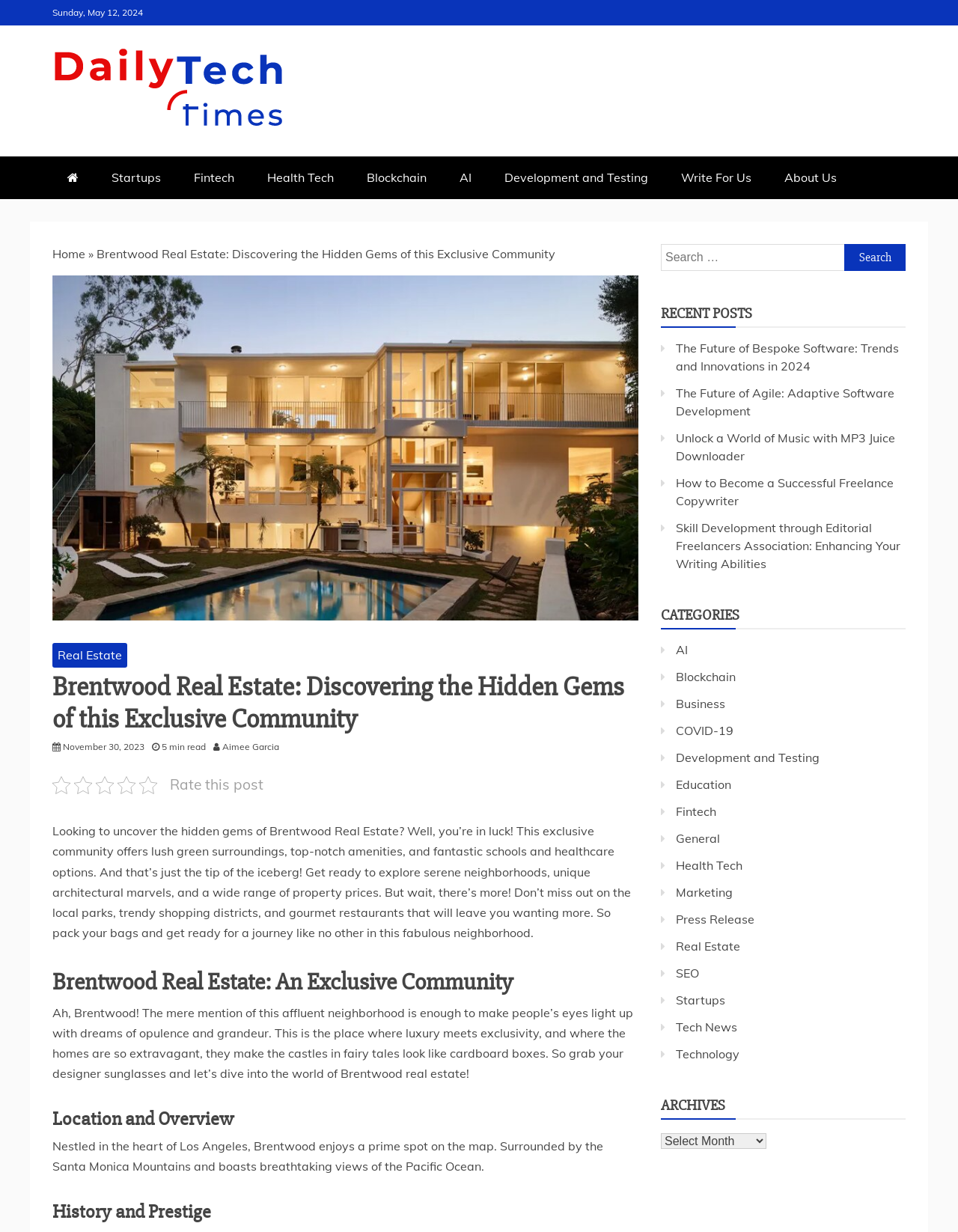Locate the bounding box coordinates of the clickable area needed to fulfill the instruction: "Explore the 'Real Estate' category".

[0.705, 0.762, 0.773, 0.774]